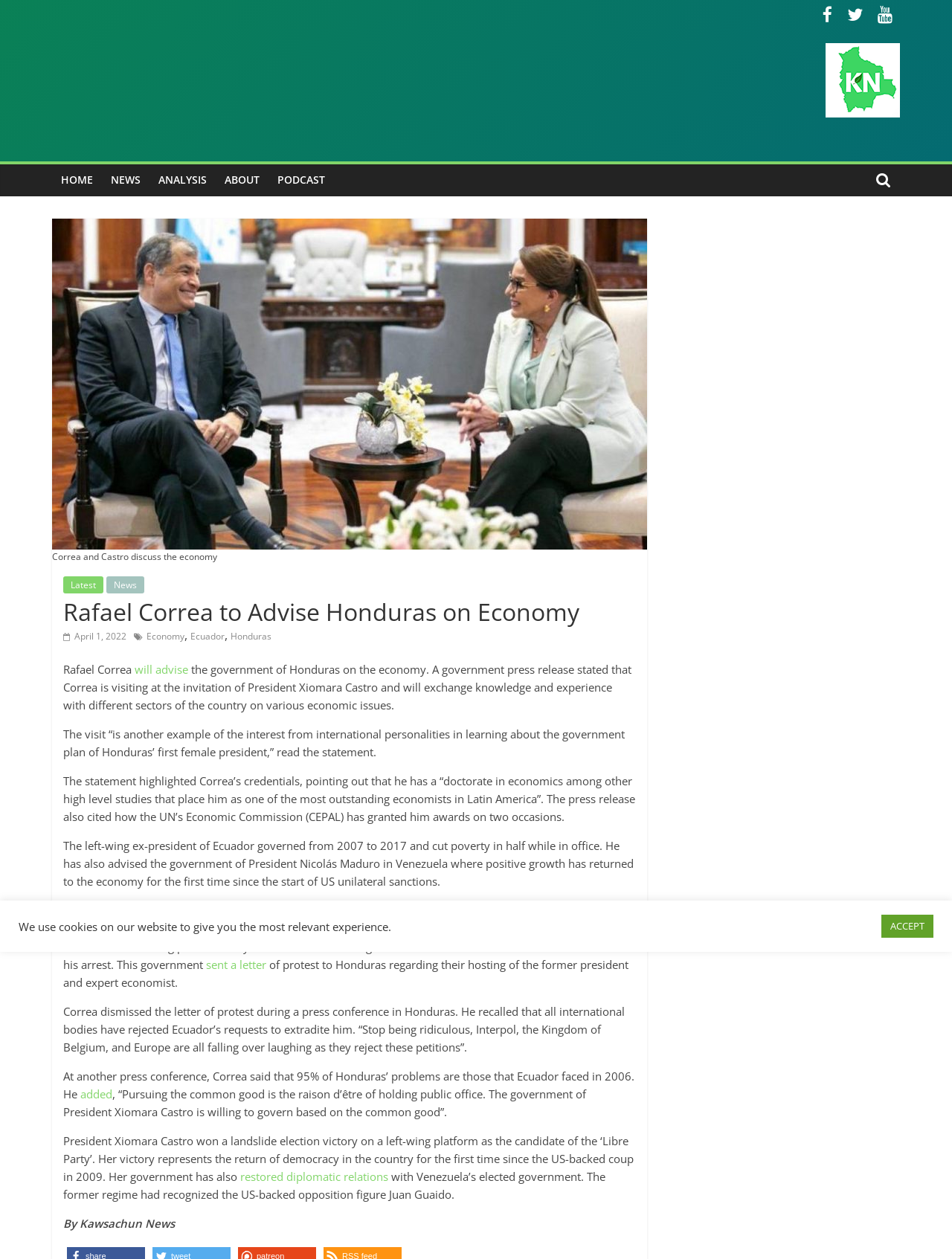Locate the coordinates of the bounding box for the clickable region that fulfills this instruction: "Click the HOME link".

[0.055, 0.131, 0.107, 0.156]